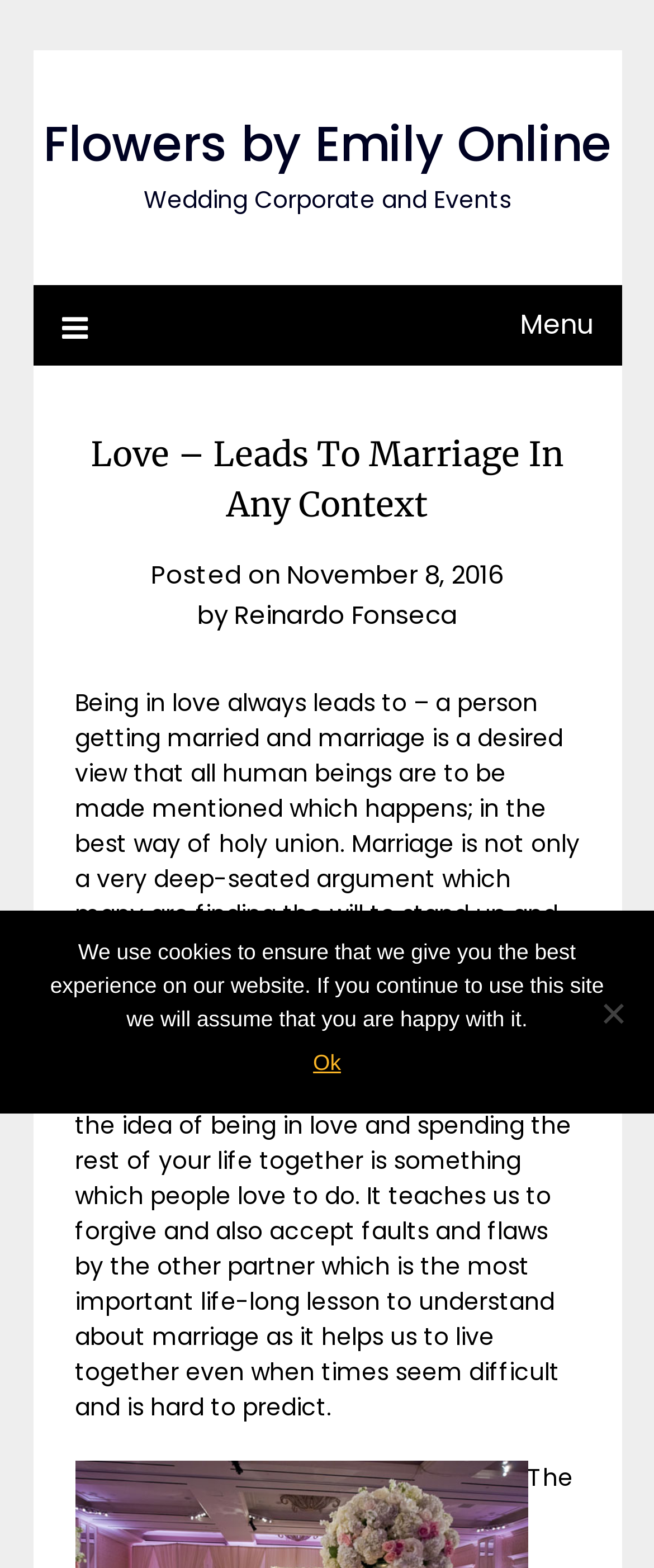Bounding box coordinates are specified in the format (top-left x, top-left y, bottom-right x, bottom-right y). All values are floating point numbers bounded between 0 and 1. Please provide the bounding box coordinate of the region this sentence describes: Flowers by Emily Online

[0.065, 0.071, 0.935, 0.113]